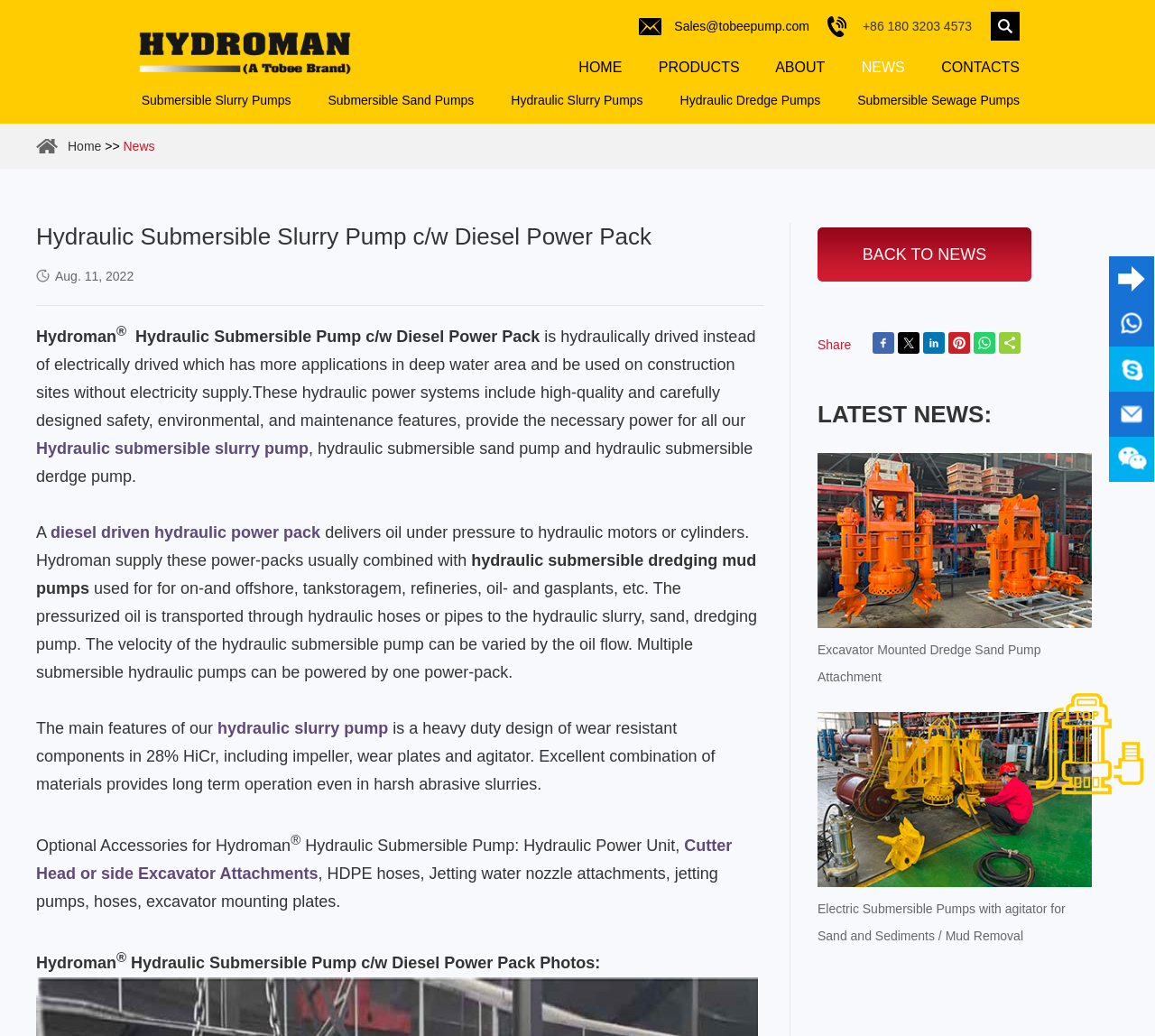Determine the bounding box coordinates for the area that should be clicked to carry out the following instruction: "Contact the company via 'Sales@tobeepump.com'".

[0.584, 0.018, 0.701, 0.032]